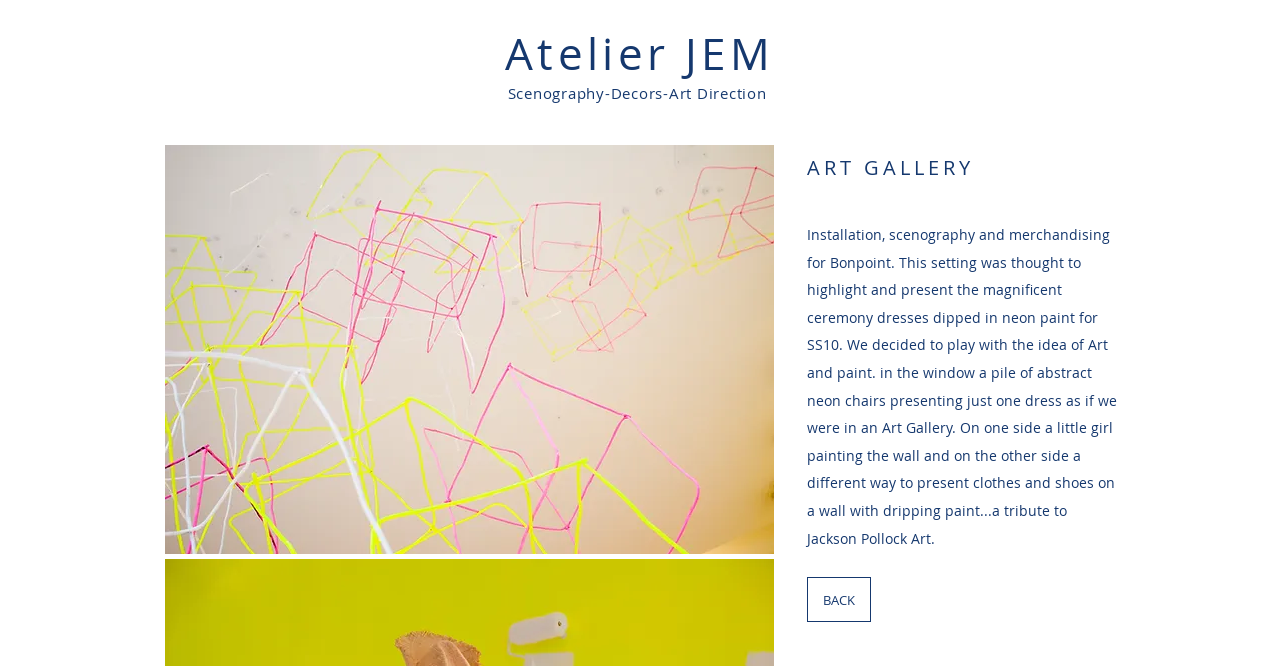How many images are there on the webpage?
Please answer the question as detailed as possible based on the image.

There is only one image on the webpage, which is a child of the button element 'Art Gallery. AtelierJEM for Bonpoint' and has the same bounding box coordinates as the button.